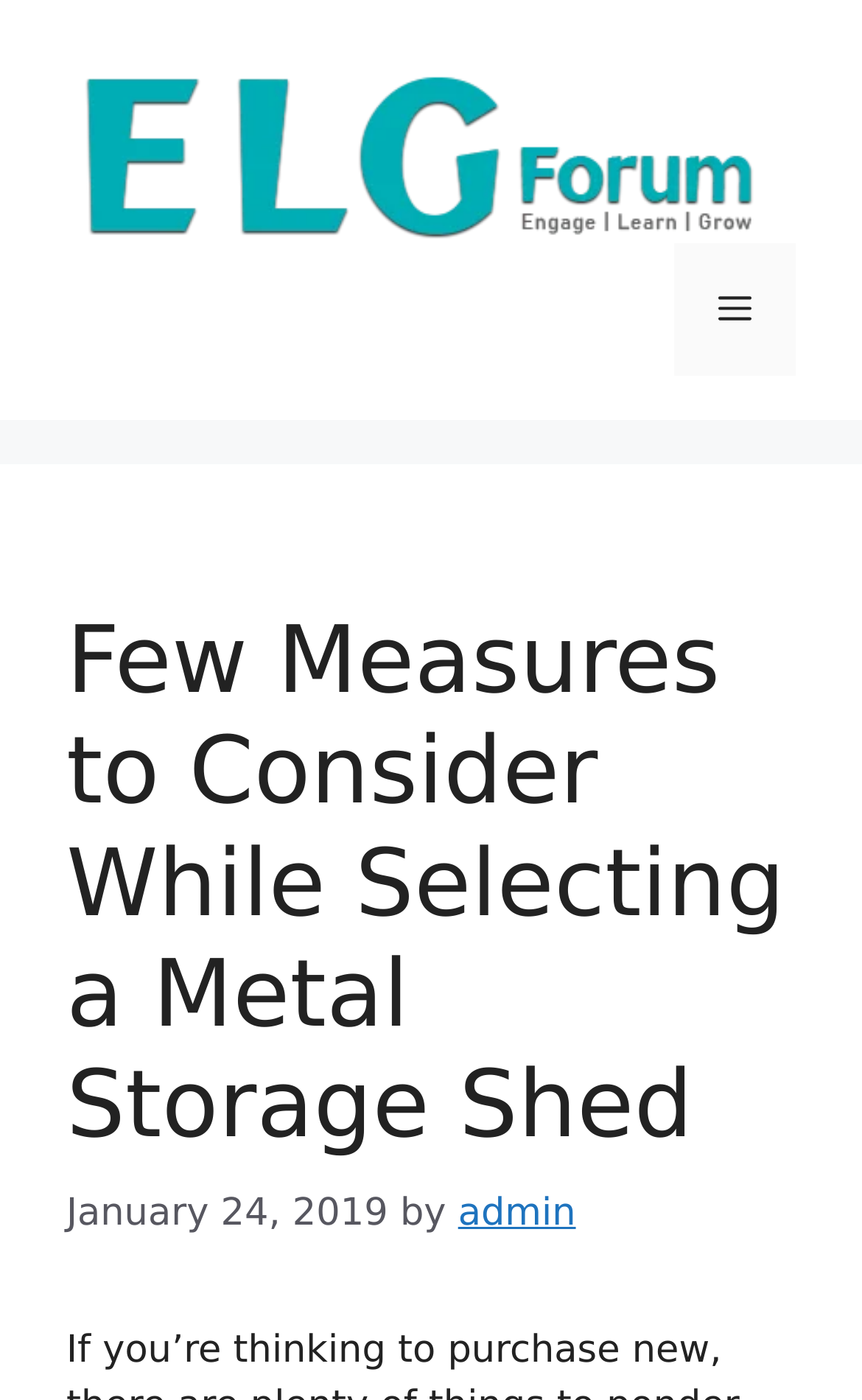Based on the image, provide a detailed response to the question:
What is the date of the article?

I found the date of the article by examining the time element within the header section, which contains a static text element with the date 'January 24, 2019'.